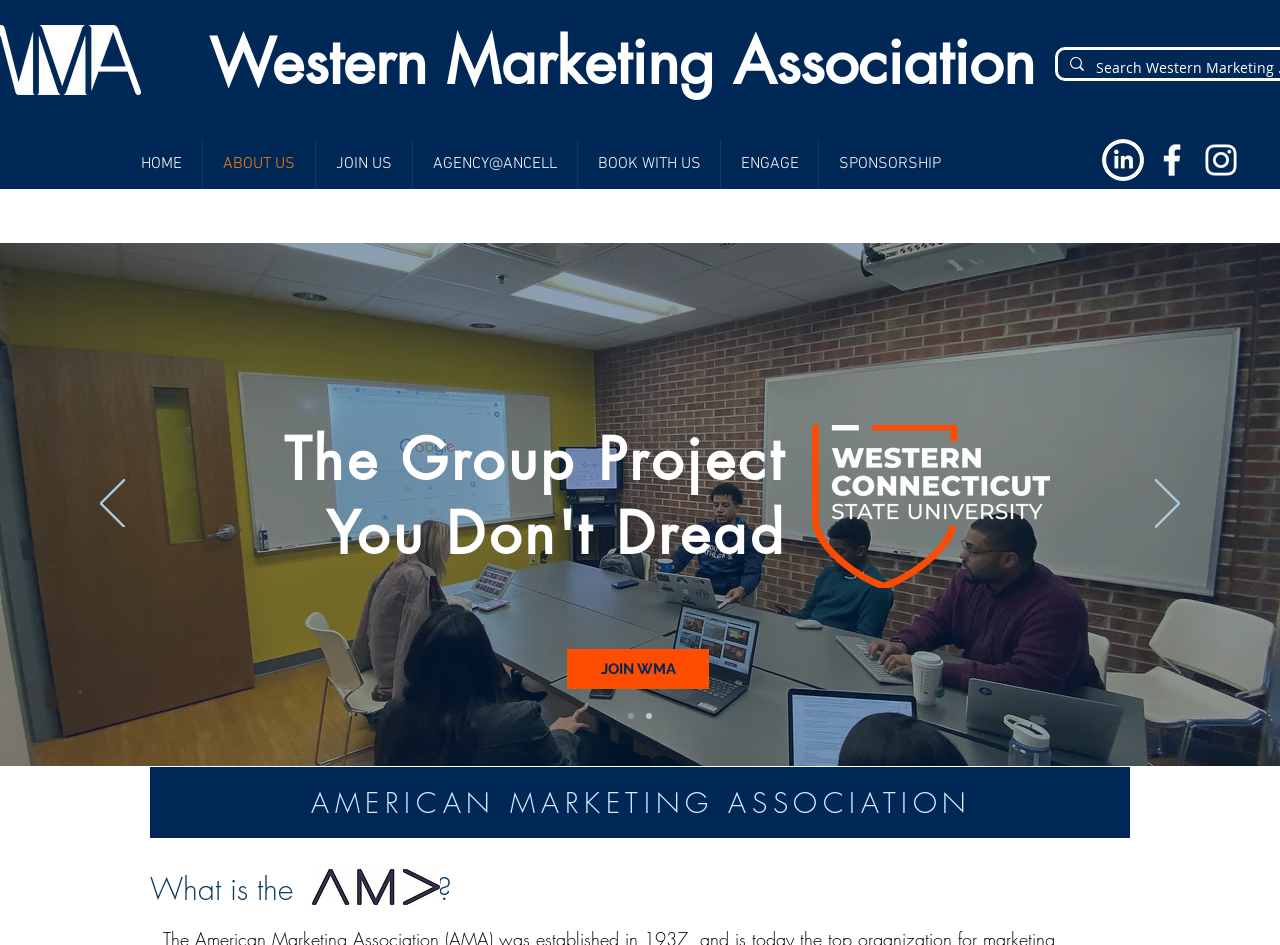Provide a comprehensive description of the webpage.

The webpage is about the Western Marketing Association (WMA) 2023, with a prominent heading at the top. Below the heading, there is a navigation menu with links to other pages, including the American Marketing Association, Awards and Recognition, and A Look Inside Our Chapter.

On the left side of the page, there is a slideshow region that takes up most of the page's height. The slideshow has previous and next buttons, with images and headings describing the content. One of the headings reads "The Group Project" and another reads "You Don't Dread". There is also an image of the wcsuLogo_White_1655.png and a link to "JOIN WMA".

Below the slideshow, there are two headings: "AMERICAN MARKETING ASSOCIATION" and "What is the...". The latter heading appears to be a question.

At the top of the page, there is a site navigation menu with links to HOME, ABOUT US, JOIN US, AGENCY@ANCELL, BOOK WITH US, ENGAGE, and SPONSORSHIP.

On the top right side of the page, there is a social bar with links to LinkedIn, Facebook, and Instagram, each represented by a white icon.

Overall, the page appears to be an introduction to the Western Marketing Association, with a focus on its activities and opportunities for engagement.